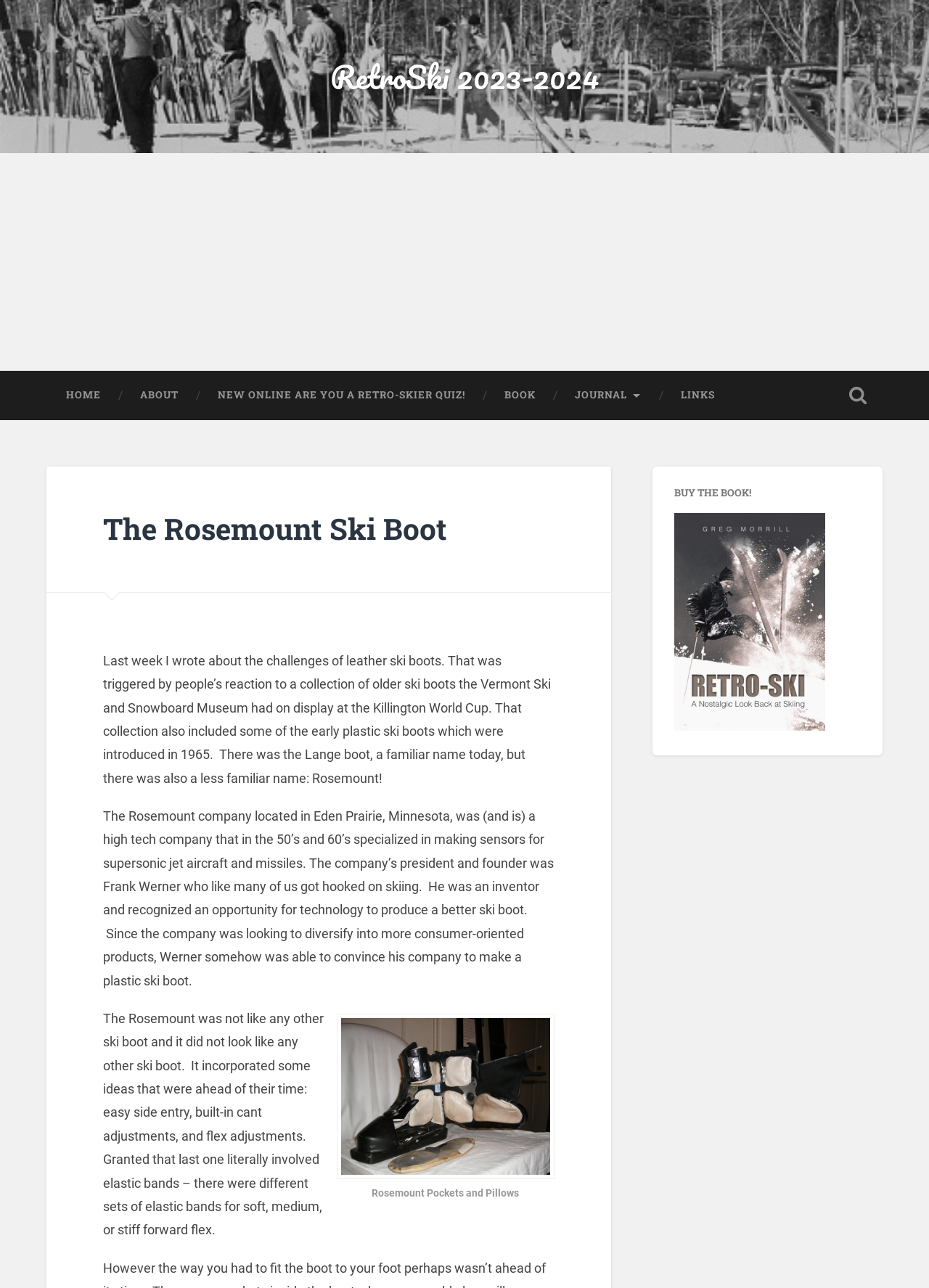Analyze the image and deliver a detailed answer to the question: What is the name of the company that produced the Rosemount Ski Boot?

I found the answer by reading the StaticText element that mentions 'The Rosemount company located in Eden Prairie, Minnesota...' which indicates that Rosemount is the company that produced the ski boot.